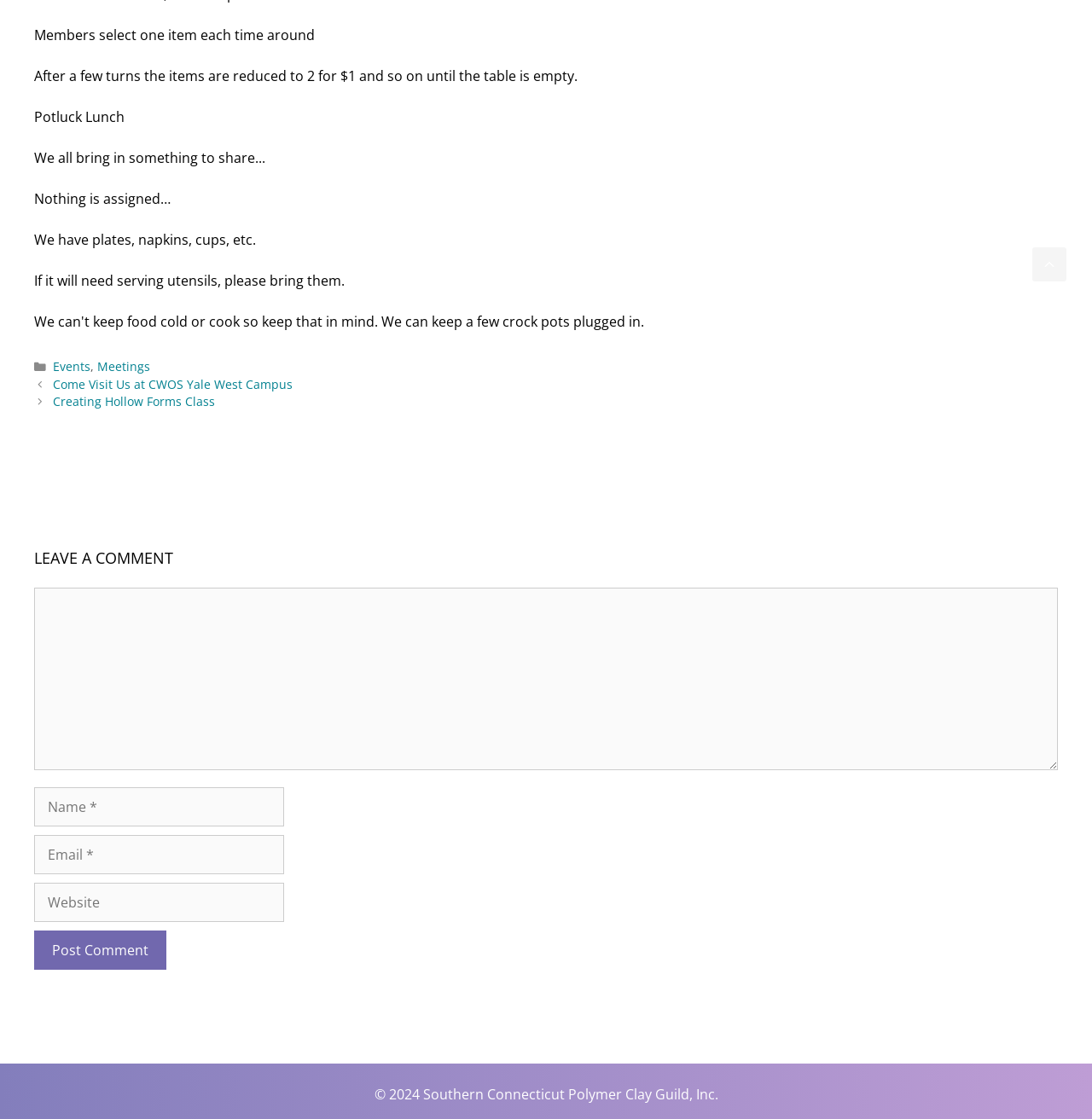Could you locate the bounding box coordinates for the section that should be clicked to accomplish this task: "Leave a comment in the 'Comment' field".

[0.031, 0.525, 0.969, 0.688]